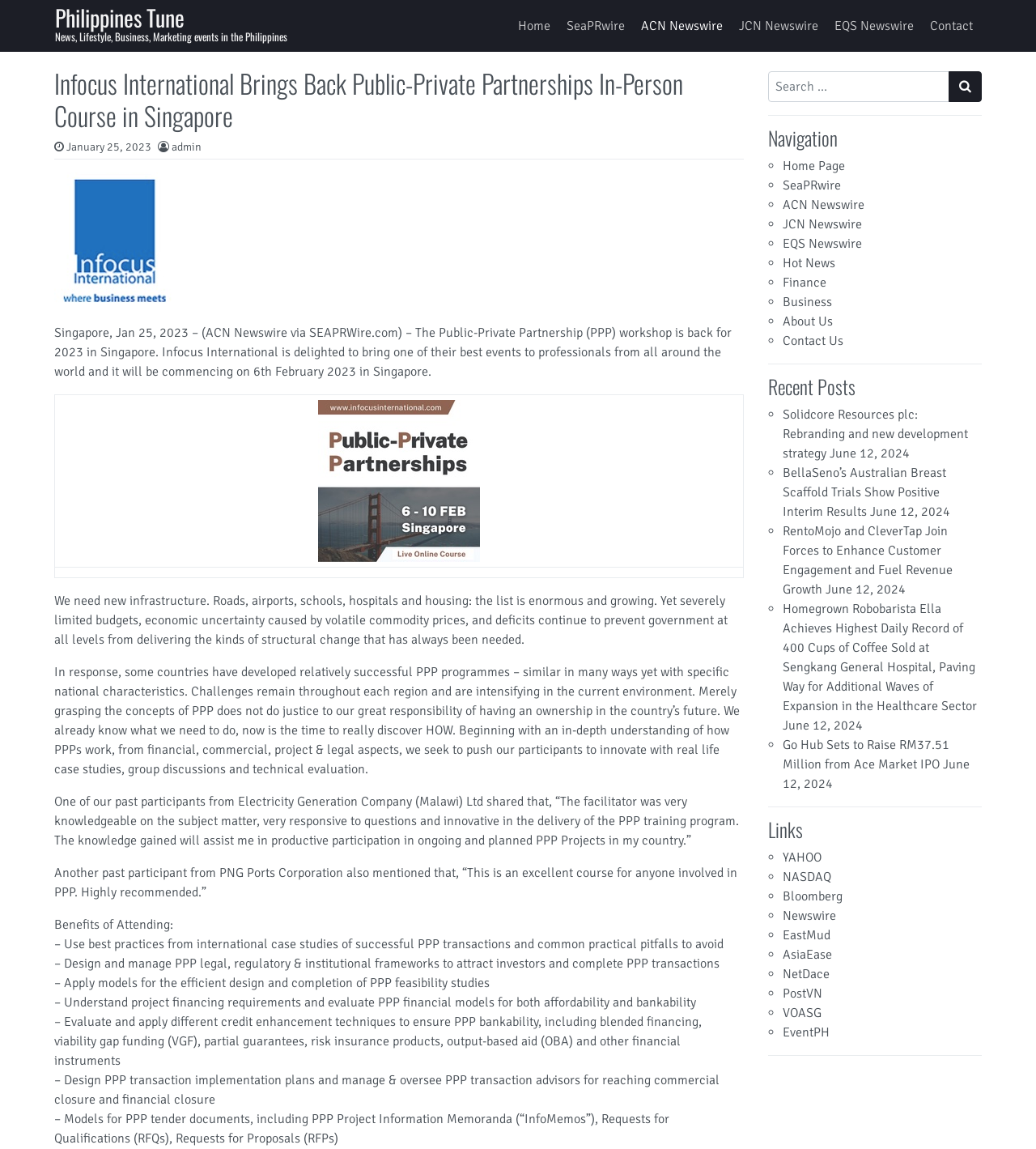What is the benefit of attending the PPP workshop?
Based on the screenshot, provide your answer in one word or phrase.

To innovate with real-life case studies